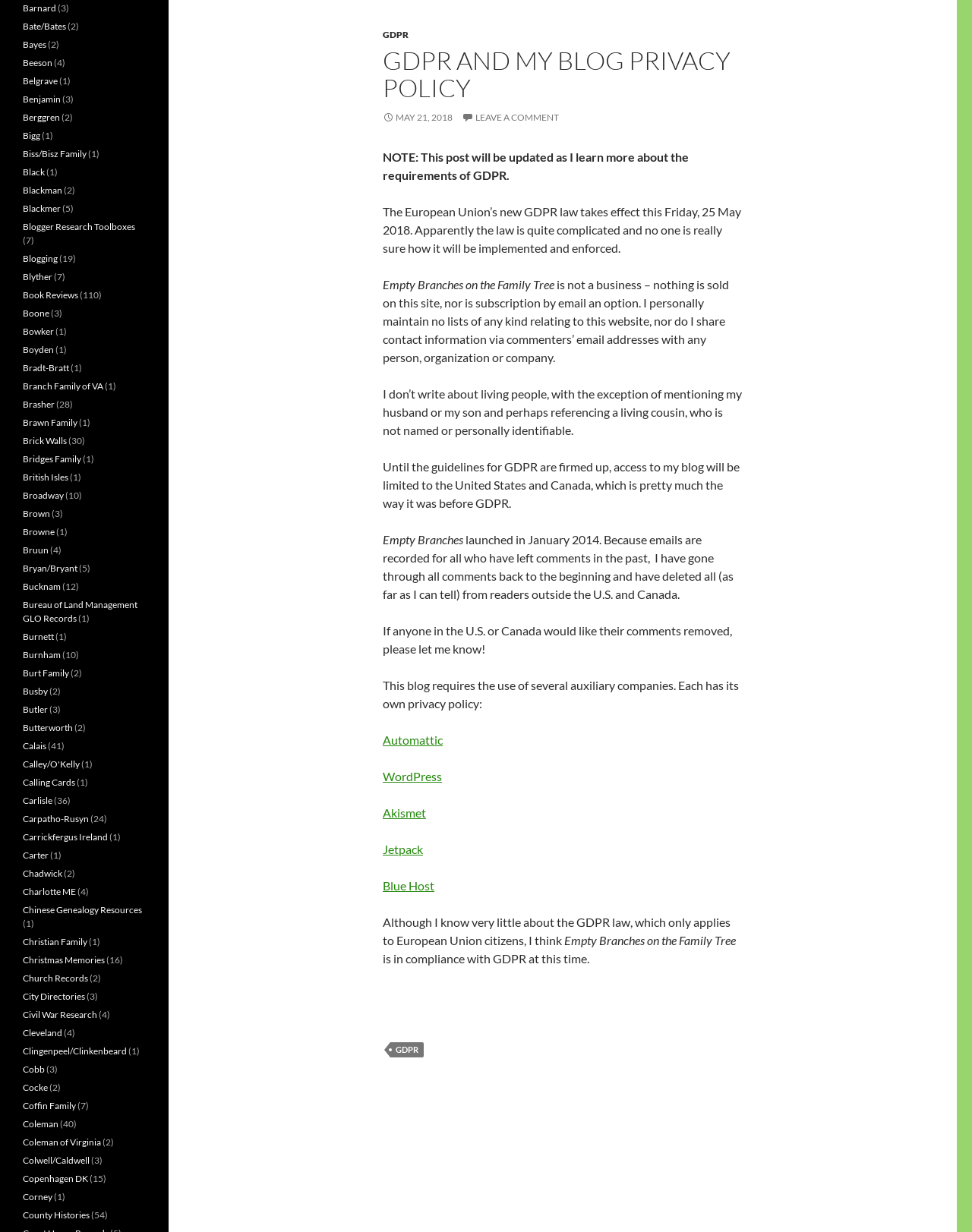With reference to the image, please provide a detailed answer to the following question: What is the name of the blog?

The name of the blog is 'Empty Branches on the Family Tree', as indicated by the multiple mentions of the name throughout the blog post.